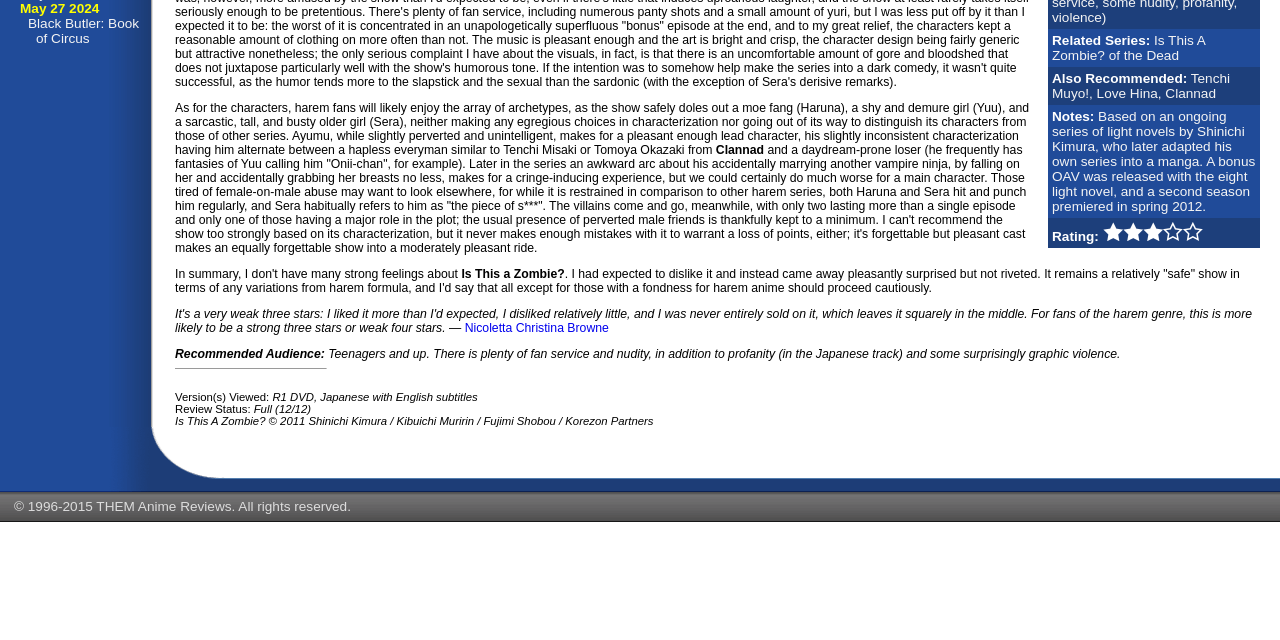Identify the bounding box of the HTML element described as: "Black Butler: Book of Circus".

[0.022, 0.025, 0.109, 0.072]